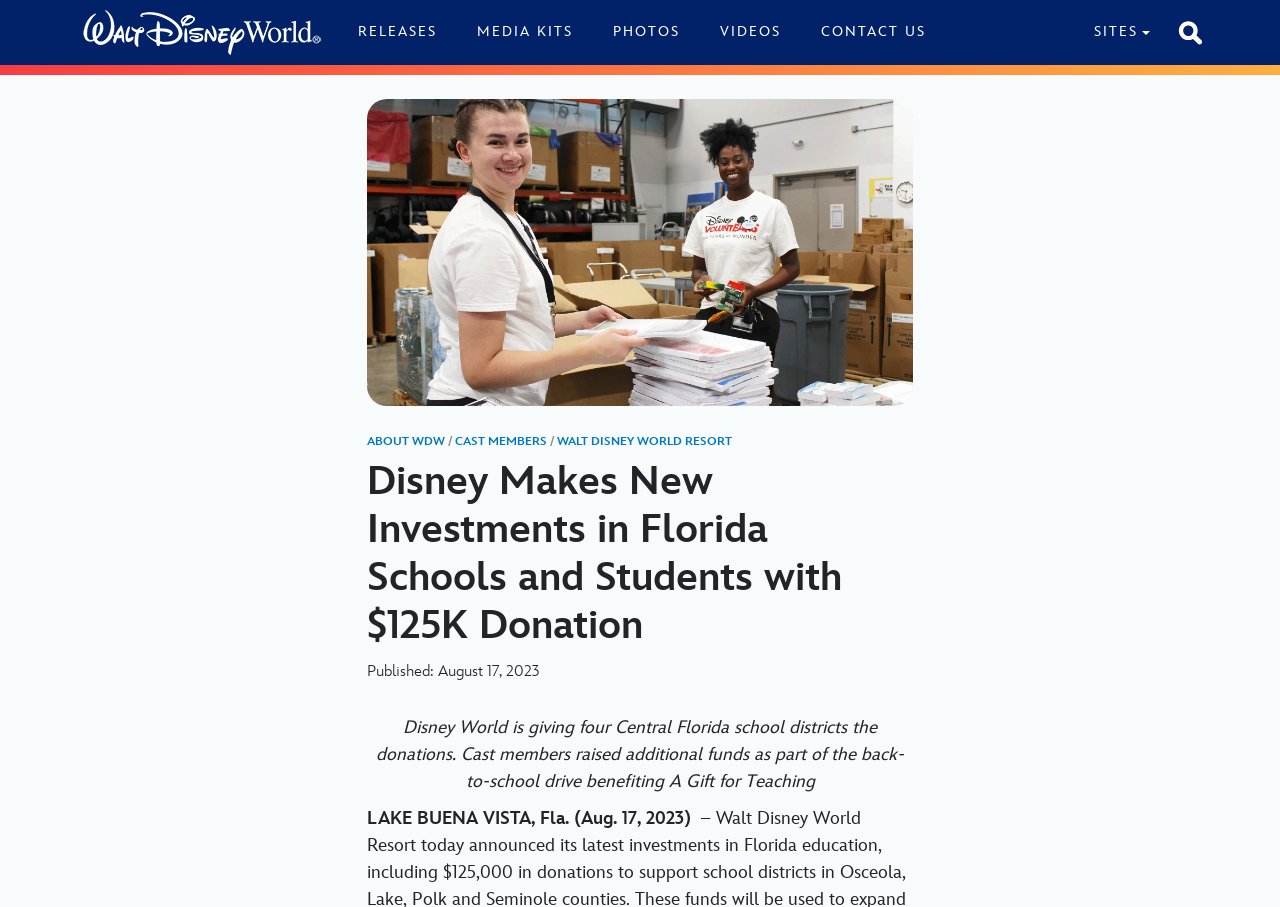Indicate the bounding box coordinates of the element that must be clicked to execute the instruction: "check ABOUT WDW". The coordinates should be given as four float numbers between 0 and 1, i.e., [left, top, right, bottom].

[0.287, 0.479, 0.348, 0.495]